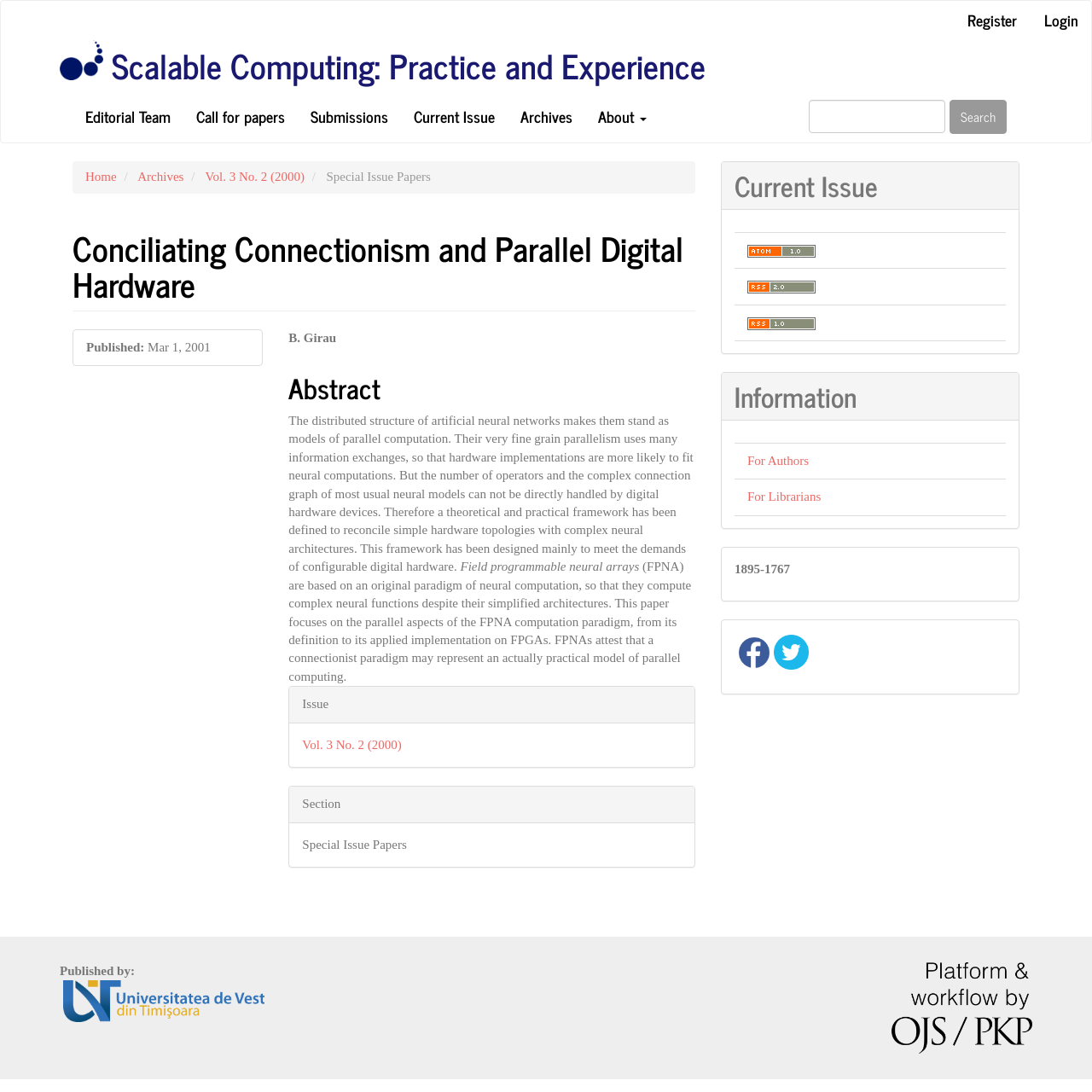Provide a comprehensive caption for the webpage.

This webpage is about an academic article titled "Conciliating Connectionism and Parallel Digital Hardware" from the journal "Scalable Computing: Practice and Experience". The page is divided into several sections. 

At the top, there is a navigation menu with links to "Main Navigation", "Main Content", and "Sidebar". On the top right, there are links to "Register" and "Login". Below the navigation menu, there is a journal logo and a link to the journal's homepage.

The main content section is on the left side of the page, occupying most of the space. It starts with a breadcrumb navigation showing the current location, followed by the article title and a sidebar with information about the article, including the publication date and author. The main article content is divided into sections, including an abstract, article details, and a section about field programmable neural arrays.

On the right side of the page, there is a sidebar with several sections, including "Current Issue", "Information", "ISSN", and "Social media". The "Current Issue" section has links to Atom and RSS feeds, while the "Information" section has links to resources for authors and librarians. The "ISSN" section displays the journal's ISSN number, and the "Social media" section has links to the journal's social media profiles.

At the bottom of the page, there is a footer section with information about the publisher, Universitatea de Vest din Timisoara, and a link to more information about the publishing system.